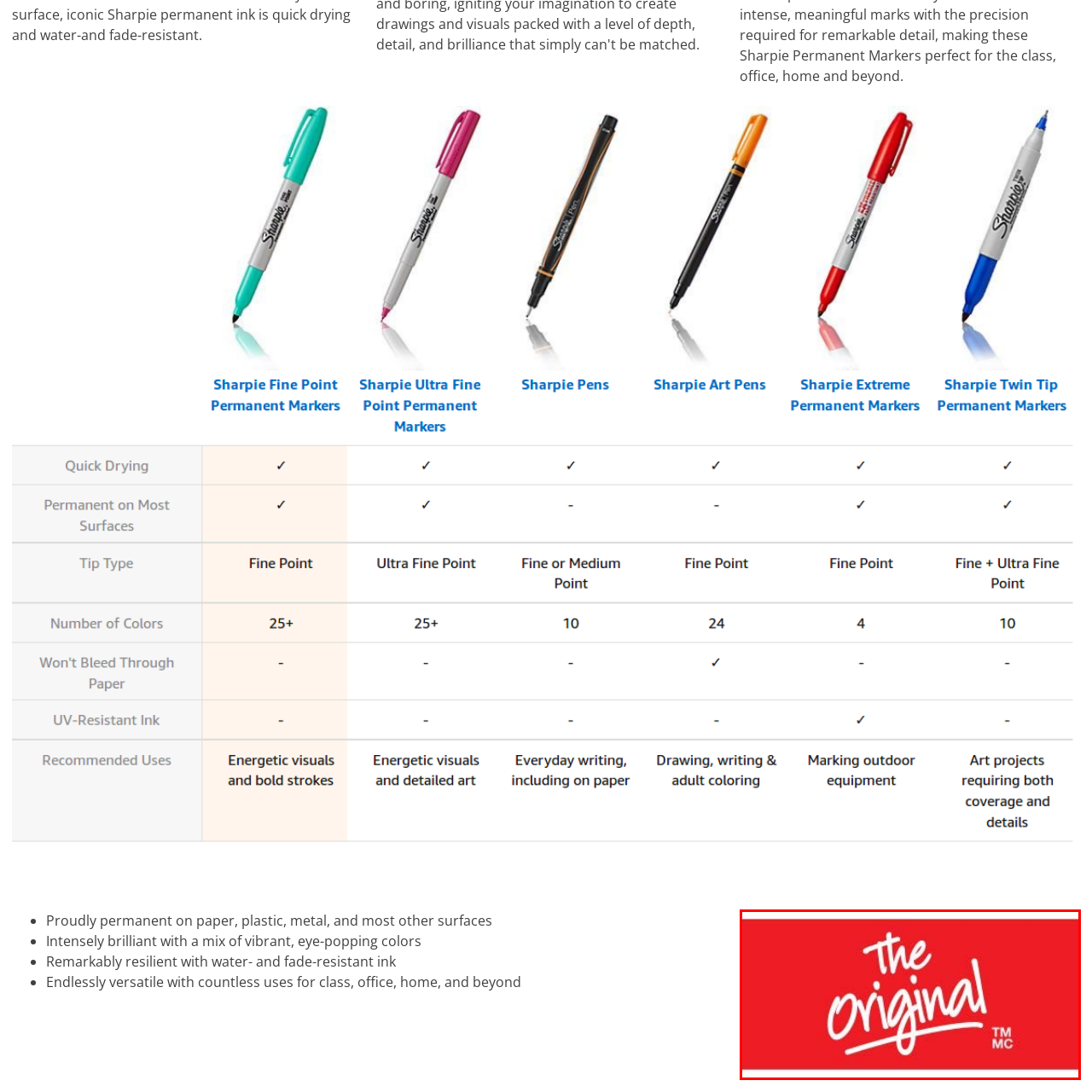Observe the area inside the red box, What symbols are placed below the main text? Respond with a single word or phrase.

TM and MC